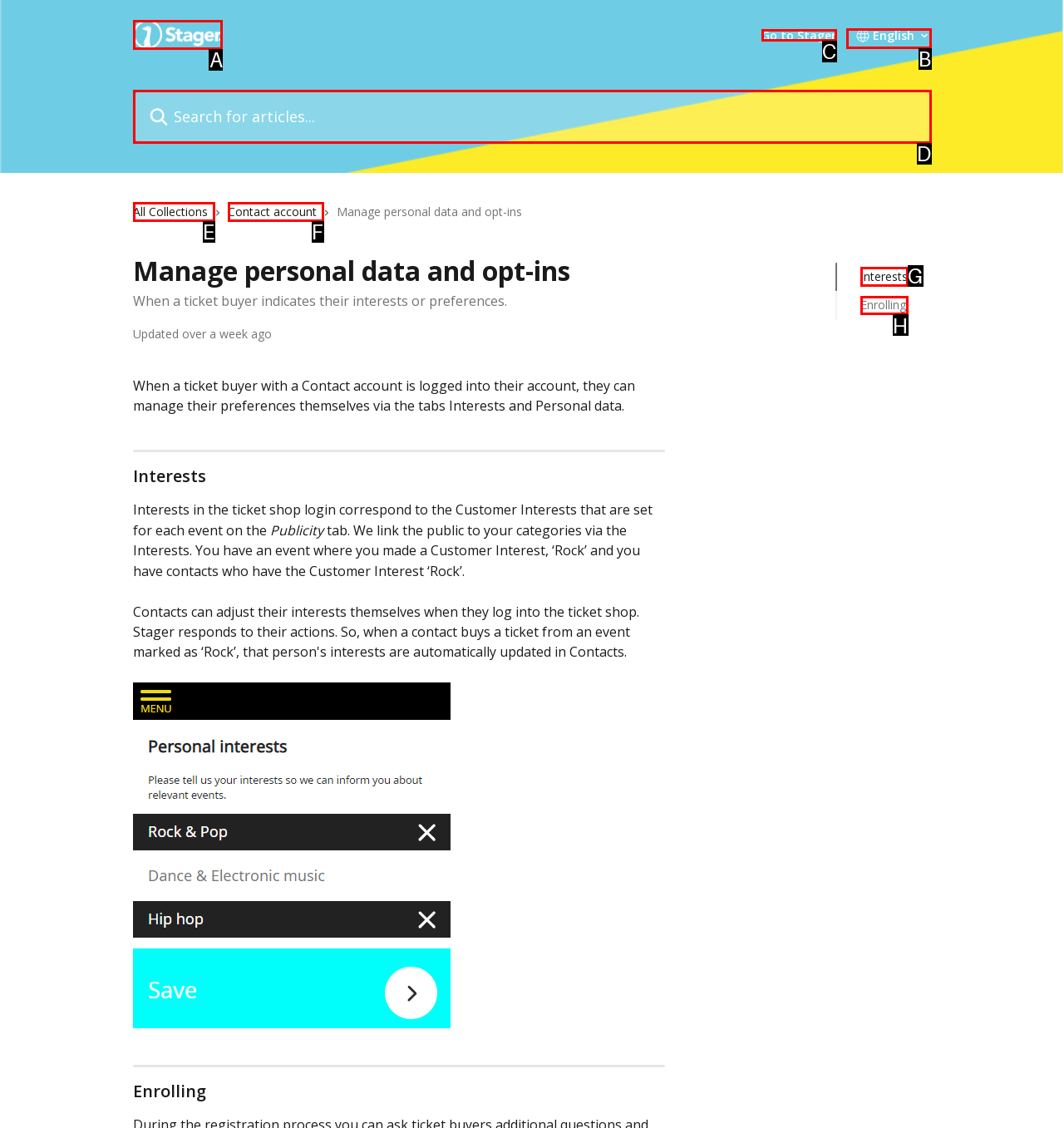Indicate the HTML element to be clicked to accomplish this task: Search for articles Respond using the letter of the correct option.

D